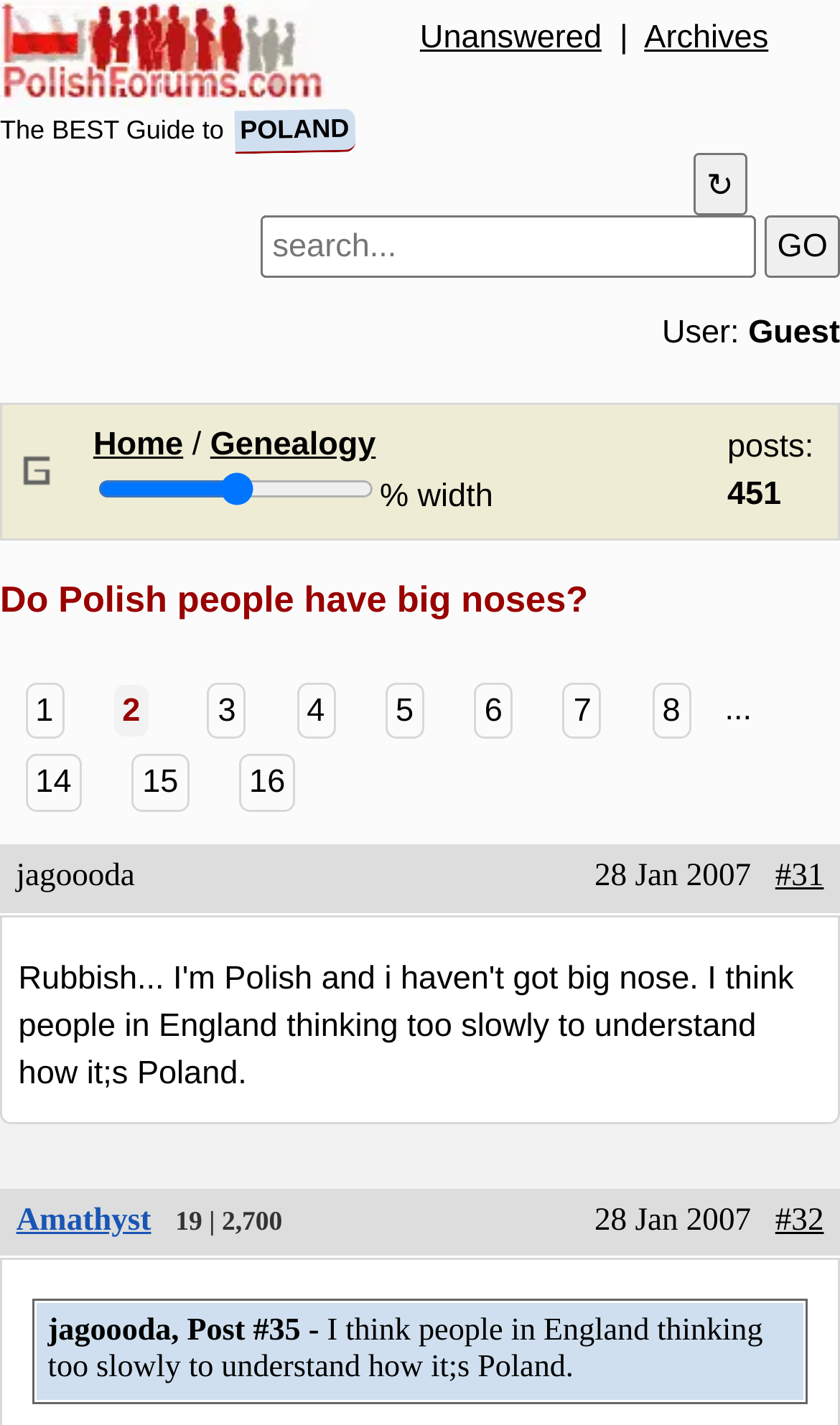Use a single word or phrase to answer the question: What is the name of the user who posted on January 28, 2007?

jagoooda